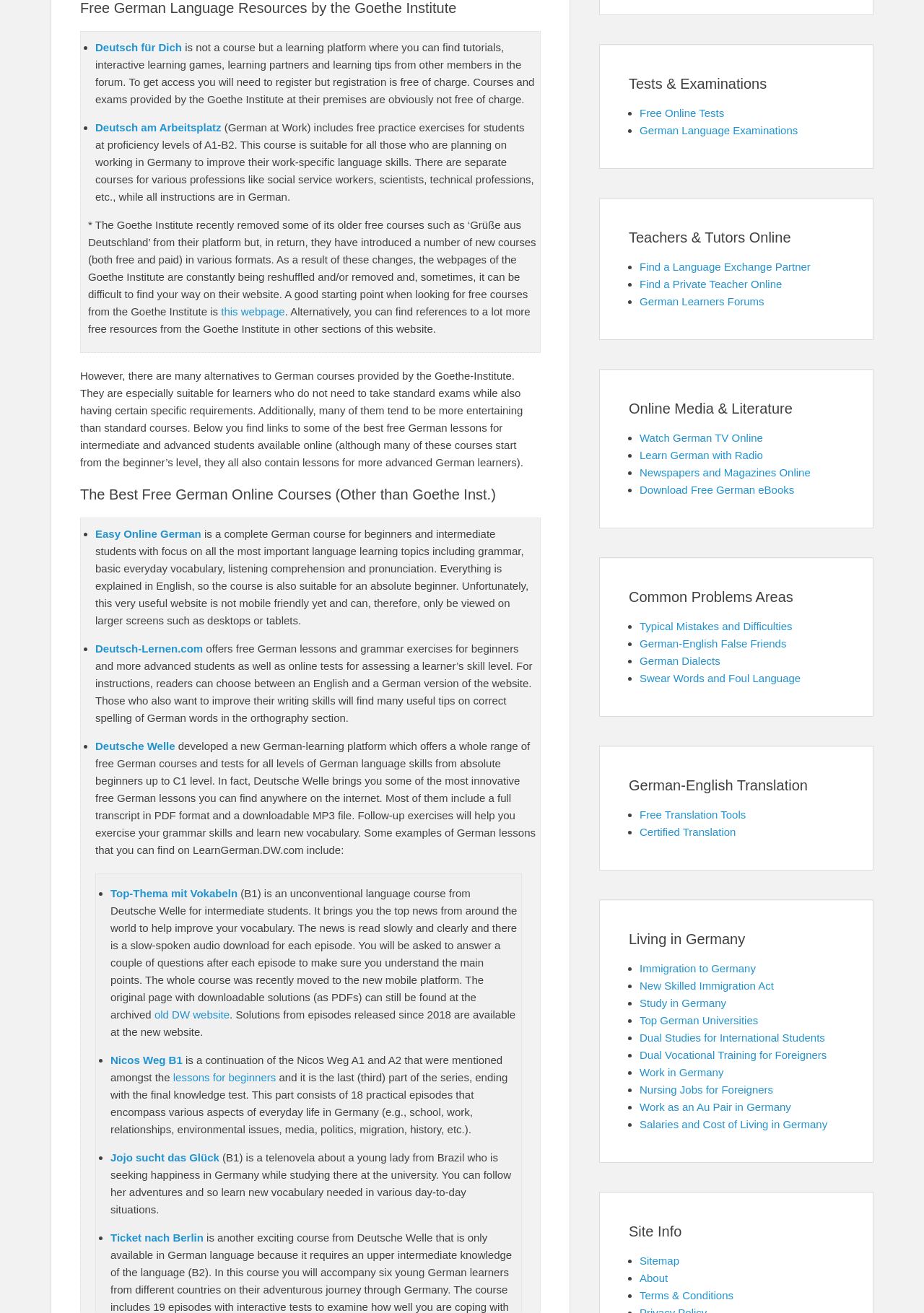Identify the bounding box coordinates of the section to be clicked to complete the task described by the following instruction: "Explore 'Easy Online German'". The coordinates should be four float numbers between 0 and 1, formatted as [left, top, right, bottom].

[0.103, 0.402, 0.218, 0.411]